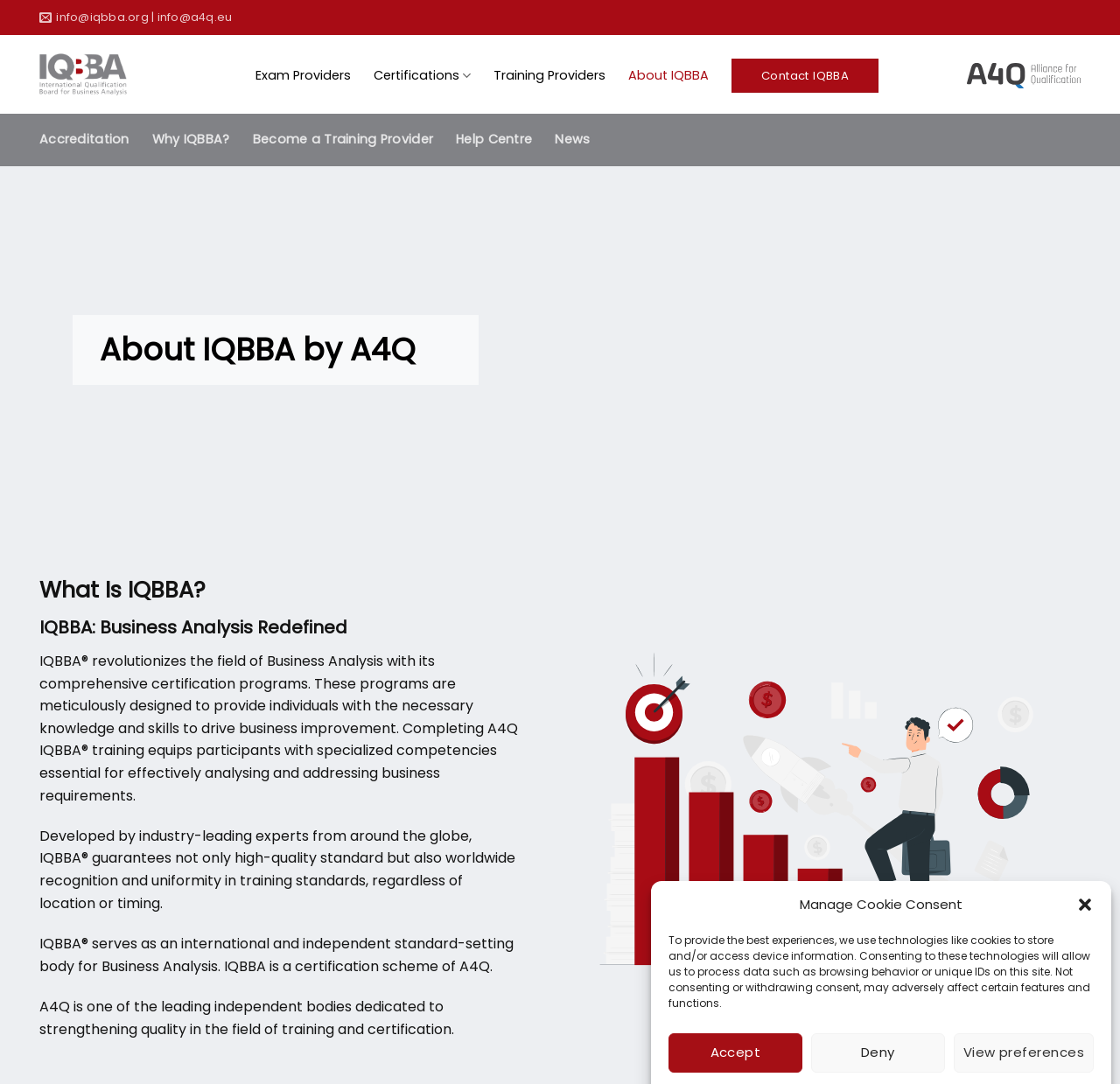Identify the bounding box coordinates of the specific part of the webpage to click to complete this instruction: "View the business mission panorama".

[0.512, 0.591, 0.965, 0.903]